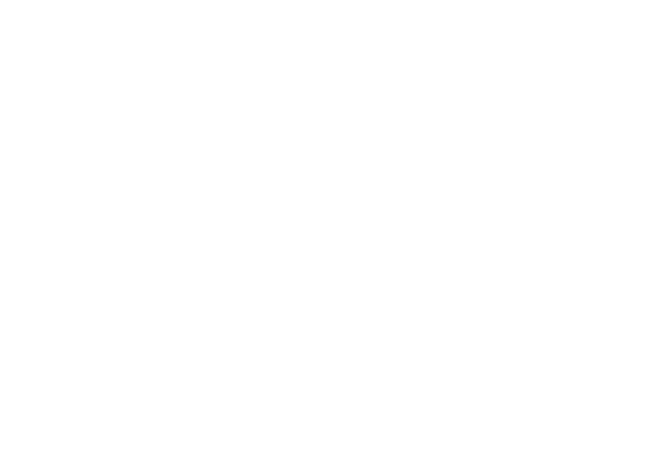What smart home devices can be used for voice control of the AUTOMOWER 450X?
Answer with a single word or short phrase according to what you see in the image.

Google Home and Amazon Alexa